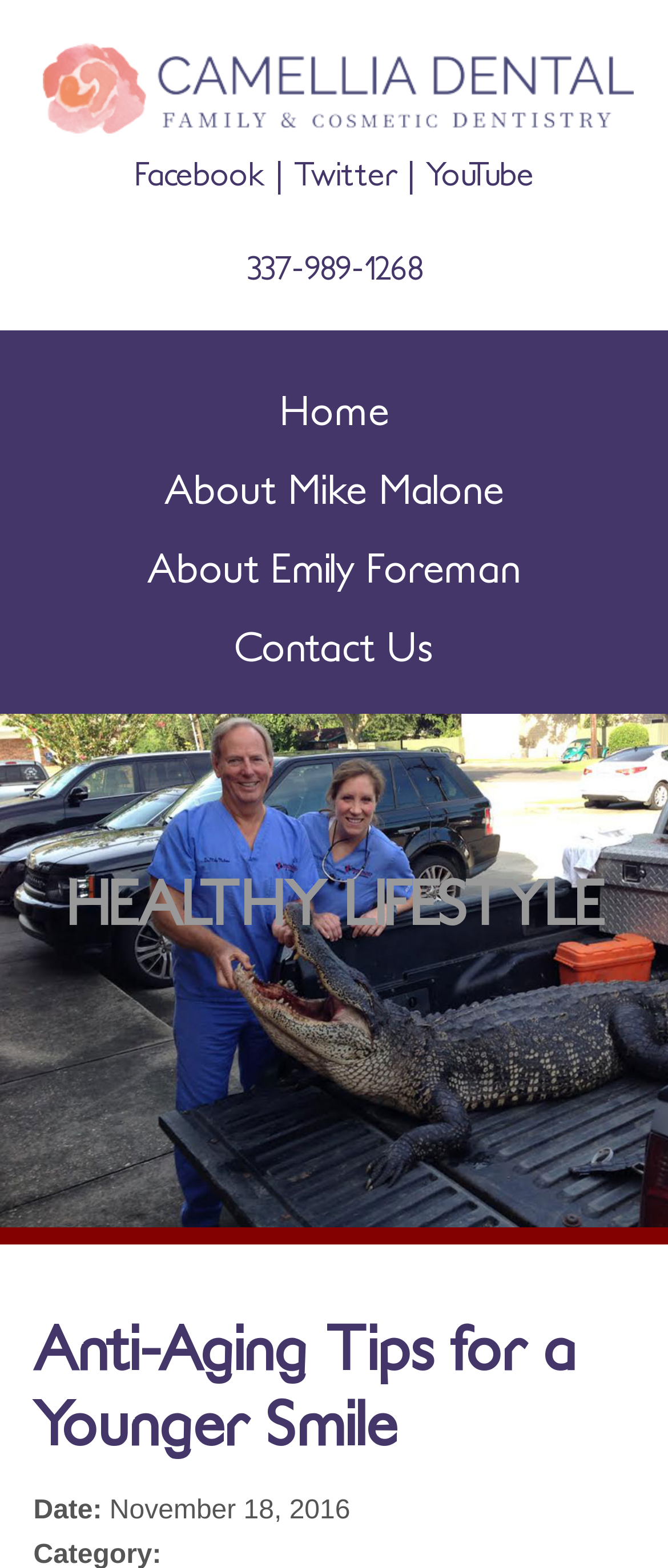Please provide a one-word or short phrase answer to the question:
What is the category of the article?

HEALTHY LIFESTYLE